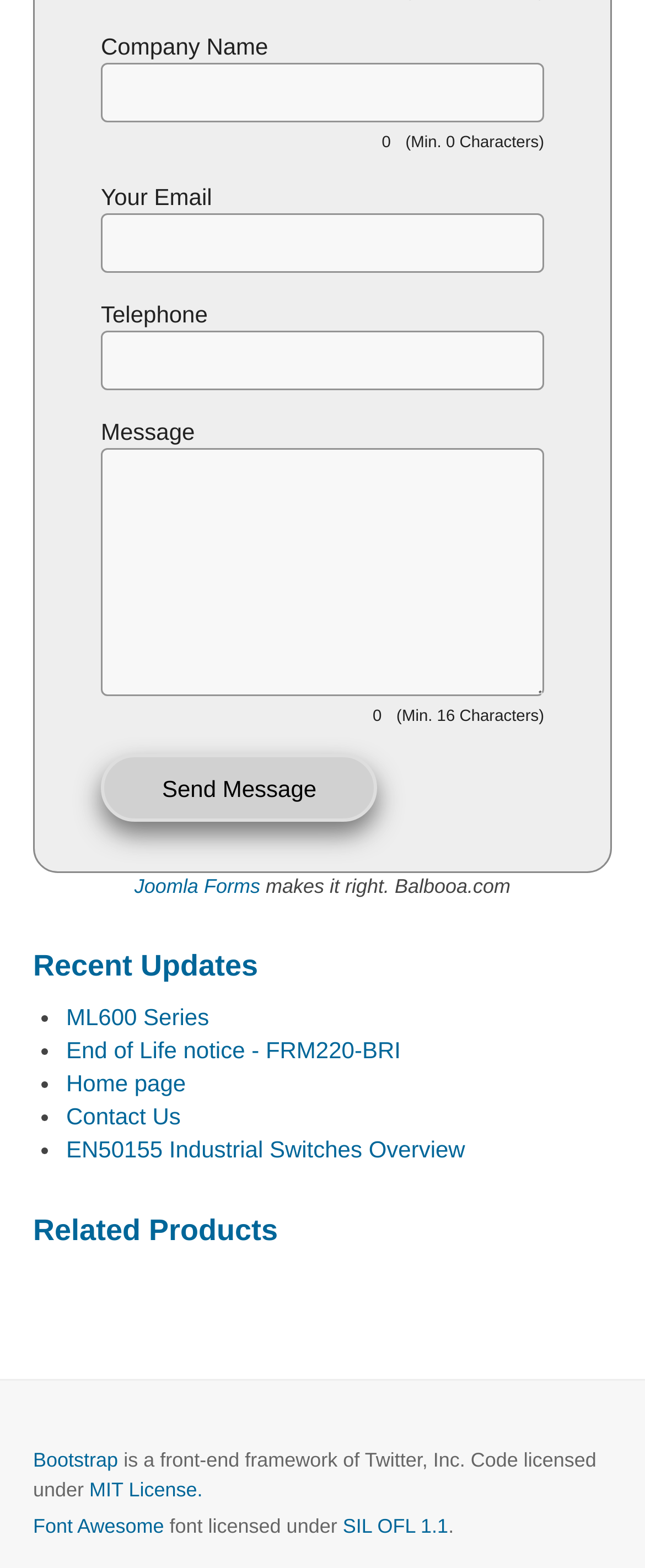Determine the bounding box coordinates of the element that should be clicked to execute the following command: "Click Send Message".

[0.156, 0.481, 0.586, 0.524]